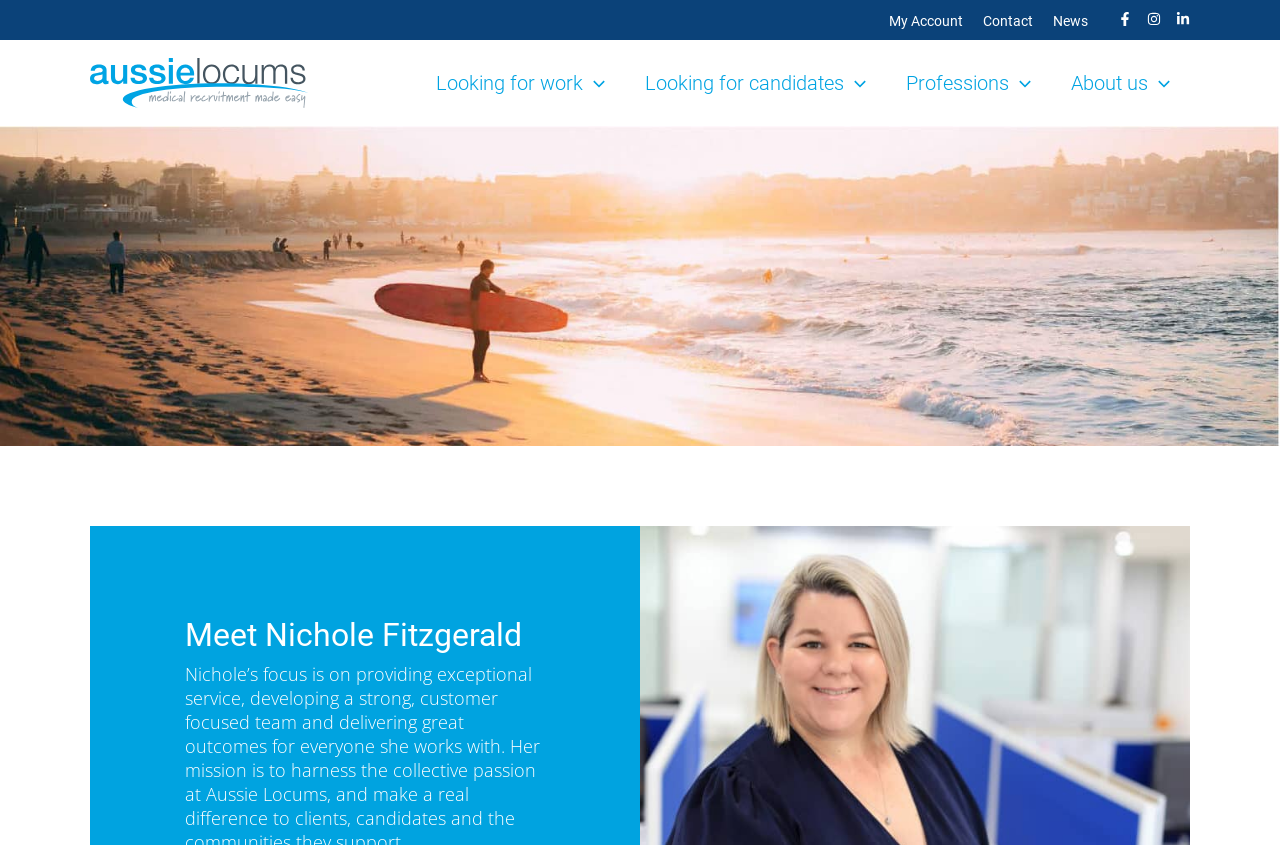Please provide a one-word or phrase answer to the question: 
How many social media links are there?

3